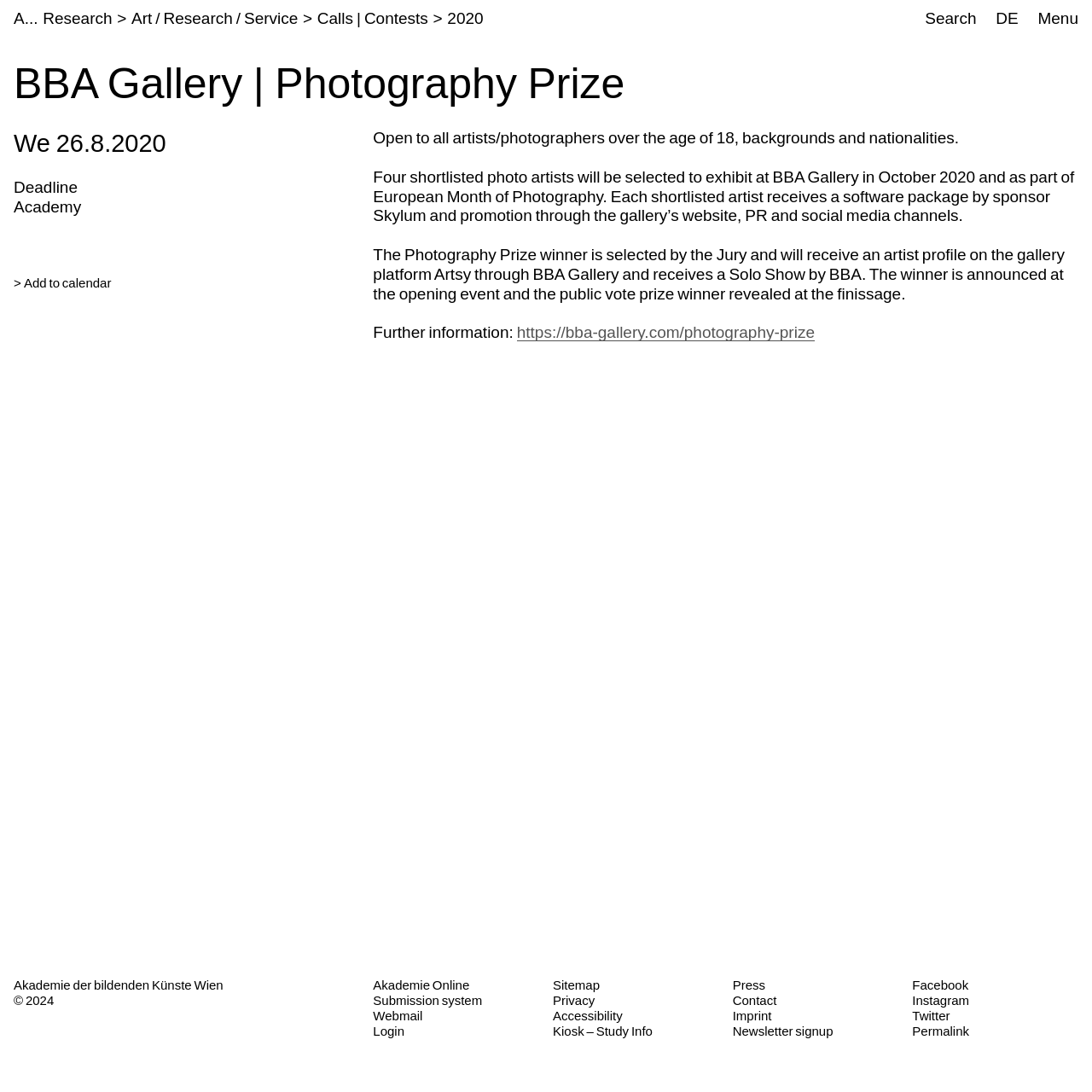Provide a brief response in the form of a single word or phrase:
What is the language of the webpage?

English